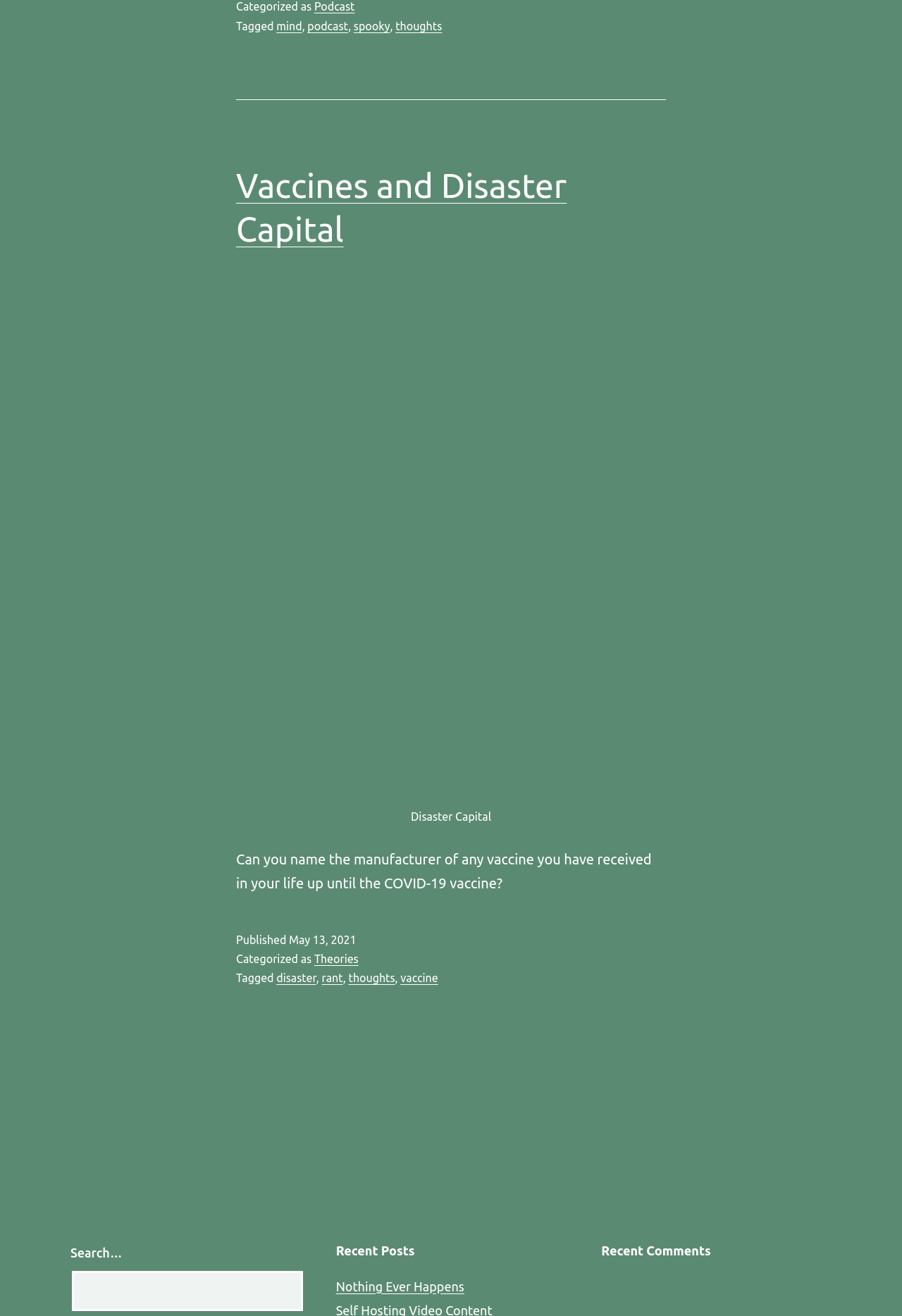Identify the bounding box coordinates of the element that should be clicked to fulfill this task: "View the 'Recent Posts'". The coordinates should be provided as four float numbers between 0 and 1, i.e., [left, top, right, bottom].

[0.372, 0.944, 0.628, 0.957]